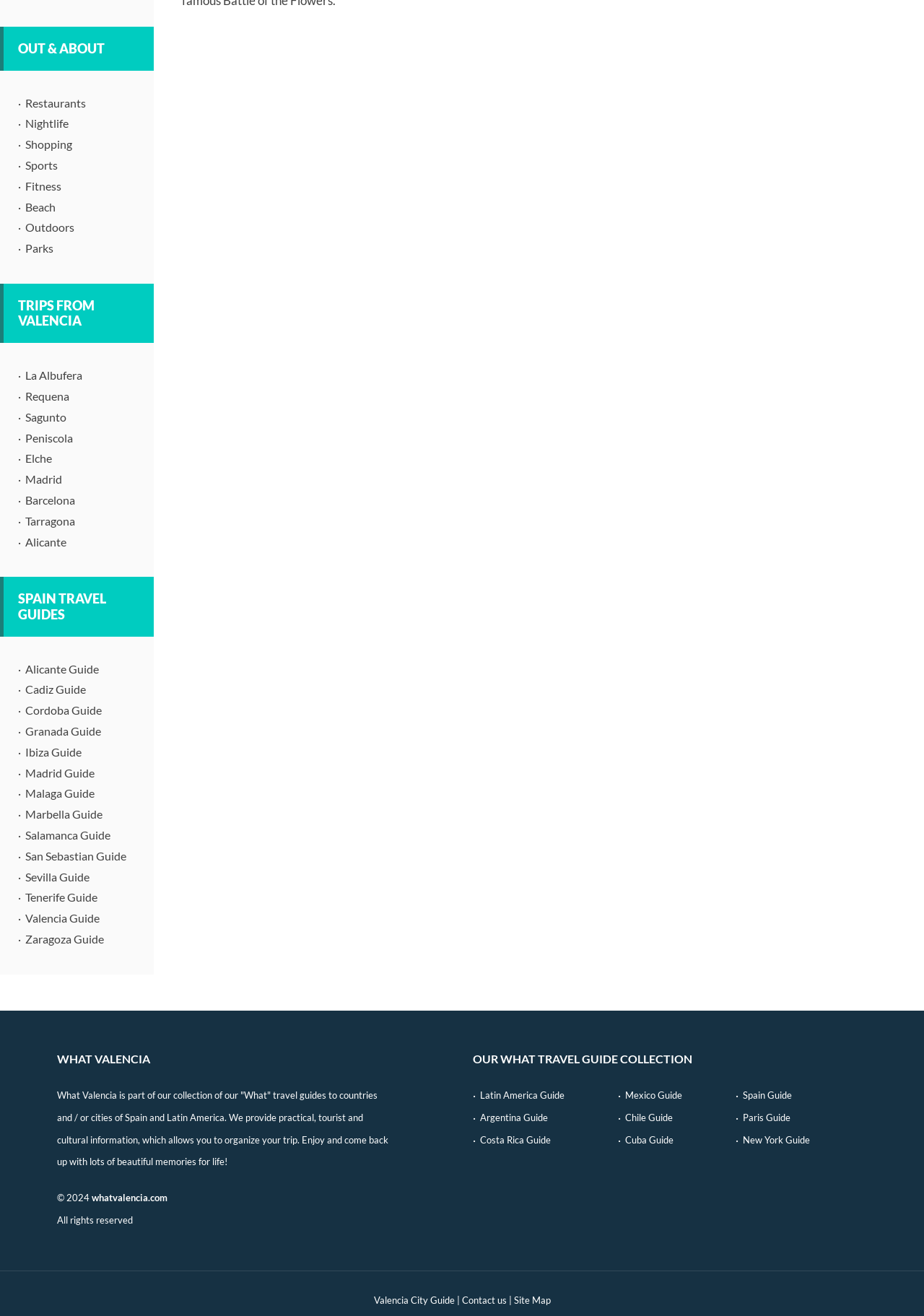Examine the image carefully and respond to the question with a detailed answer: 
How many links are there under OUR WHAT TRAVEL GUIDE COLLECTION?

I counted the number of links under the 'OUR WHAT TRAVEL GUIDE COLLECTION' heading, and there are 9 links listed, including Latin America Guide, Argentina Guide, Costa Rica Guide, and so on.